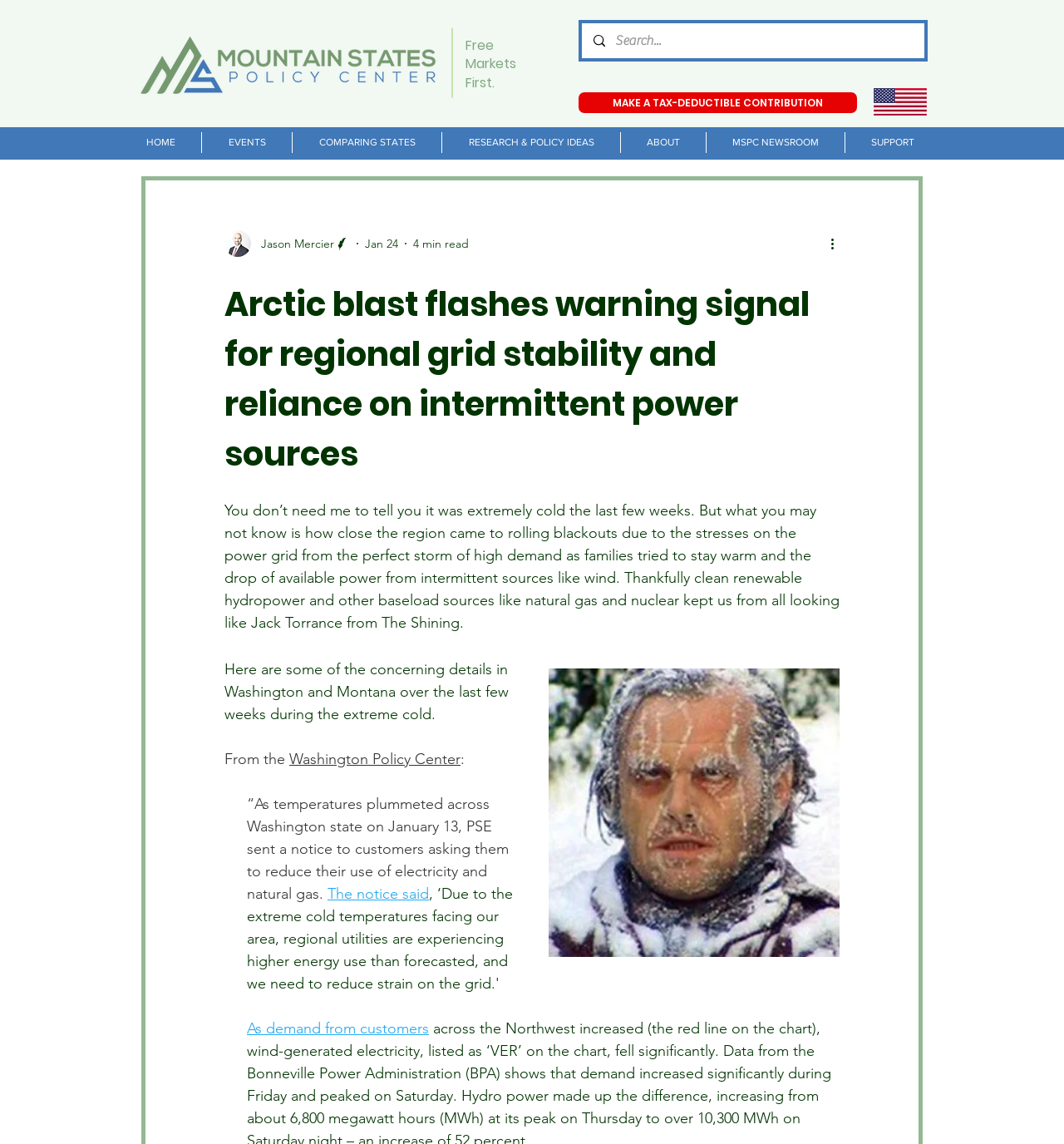Please specify the bounding box coordinates of the clickable region to carry out the following instruction: "Share this post on Facebook". The coordinates should be four float numbers between 0 and 1, in the format [left, top, right, bottom].

None